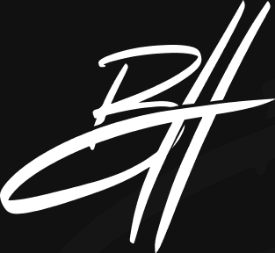What industry is Bryce Henson associated with?
Based on the image, answer the question with a single word or brief phrase.

wellness